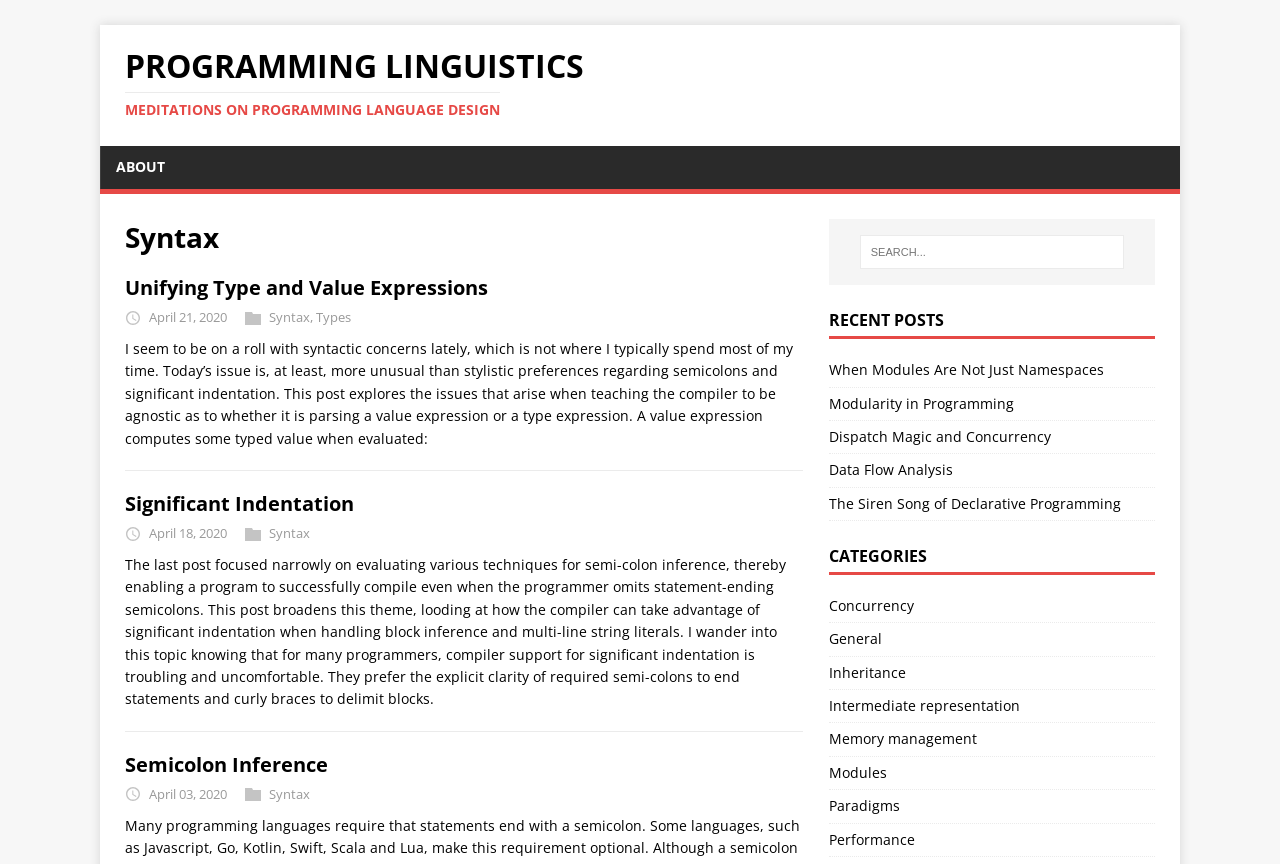Please identify the bounding box coordinates of the clickable area that will fulfill the following instruction: "Click on the link 'Semicolon Inference'". The coordinates should be in the format of four float numbers between 0 and 1, i.e., [left, top, right, bottom].

[0.098, 0.869, 0.256, 0.9]